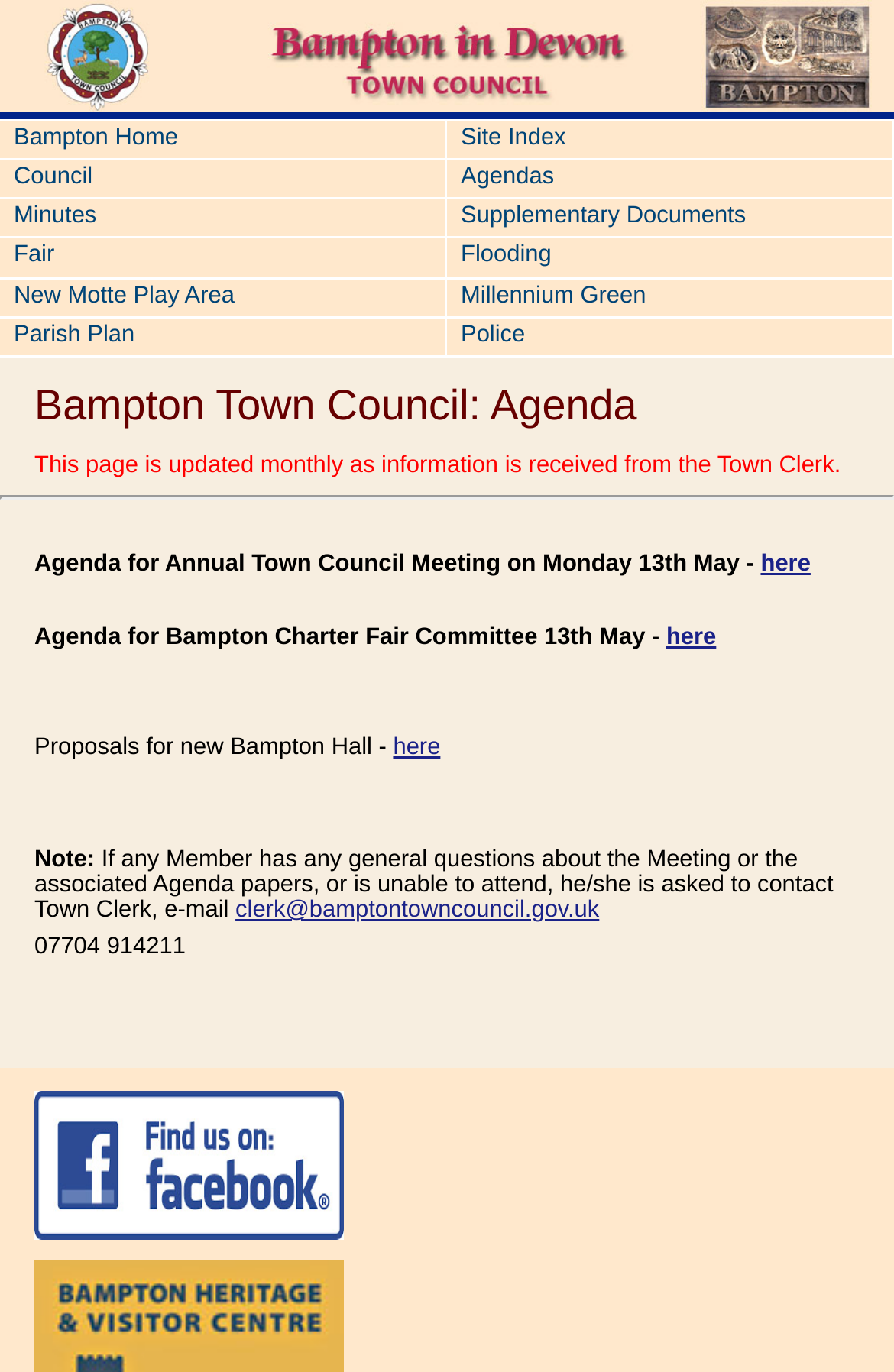What is the name of the town council?
Please answer the question with a detailed and comprehensive explanation.

The answer can be found by looking at the image at the top of the webpage, which has the text 'Bampton Town Council'.